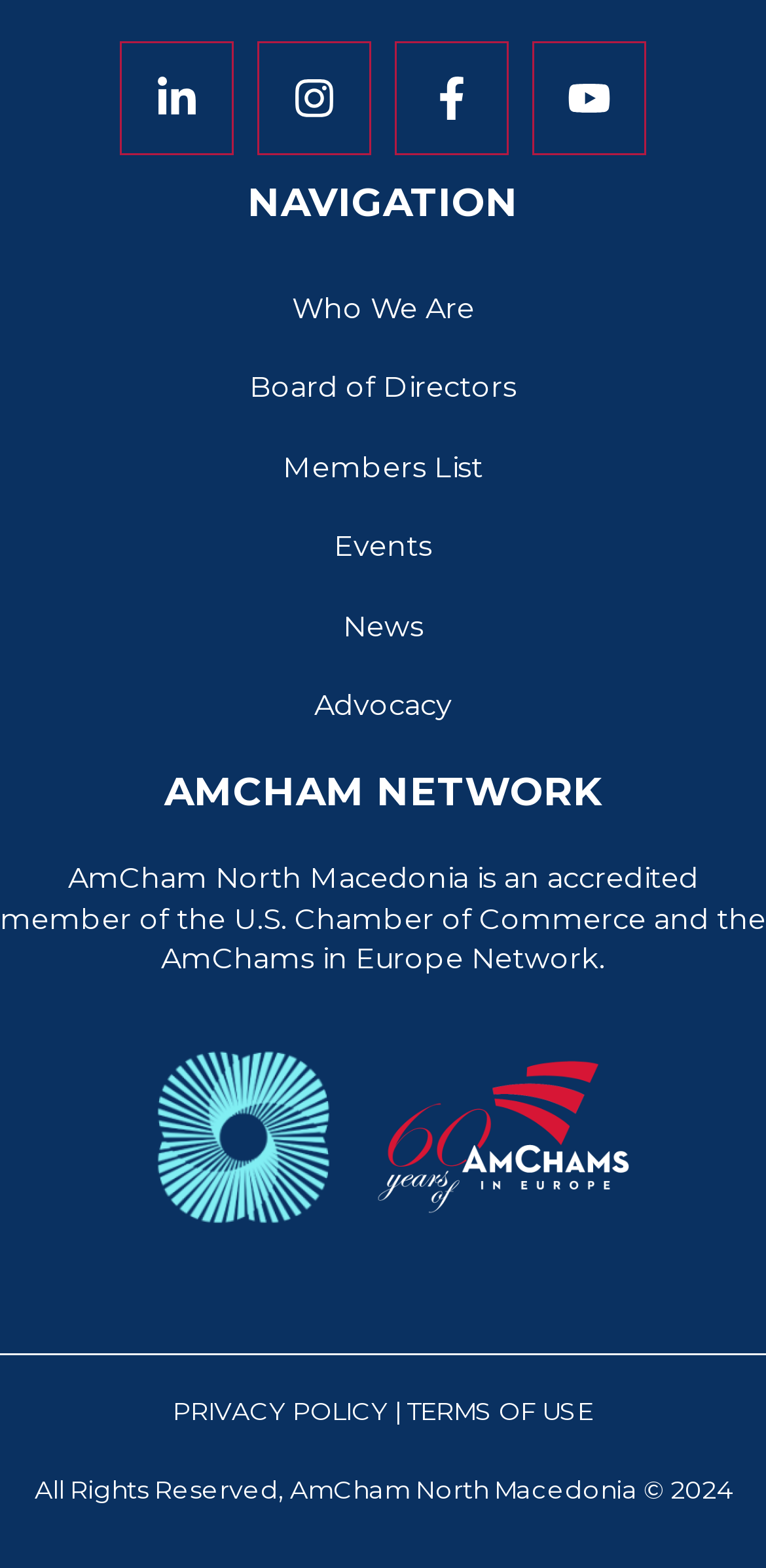For the following element description, predict the bounding box coordinates in the format (top-left x, top-left y, bottom-right x, bottom-right y). All values should be floating point numbers between 0 and 1. Description: aria-label="Linkedin"

[0.156, 0.026, 0.305, 0.099]